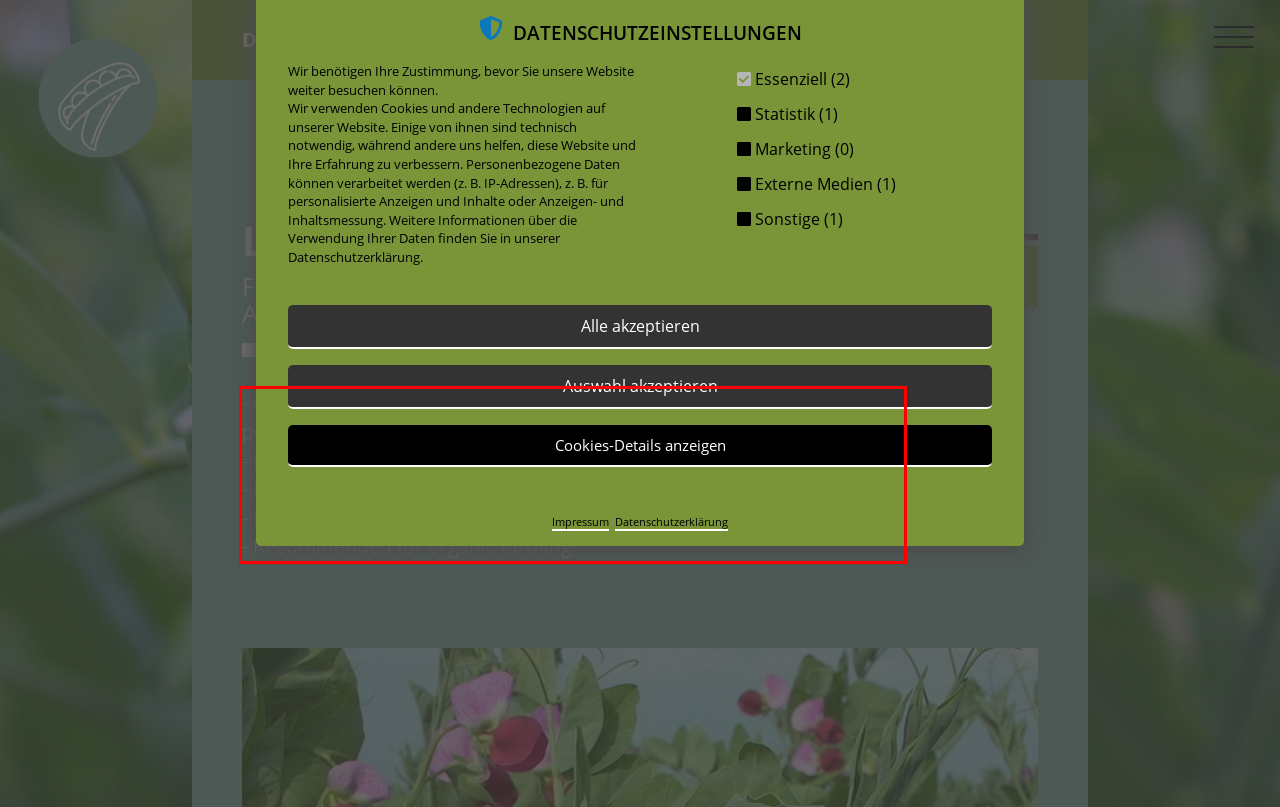Look at the screenshot of the webpage, locate the red rectangle bounding box, and generate the text content that it contains.

- Colourfully flowering pea variety with normal leaflets, used as forage pea - Fast-growing, fast ground coverage and good weed suppression - Long growth type, high yield of green material - Excellent plant health, resistant to Fusarium - Recommended for organic farming